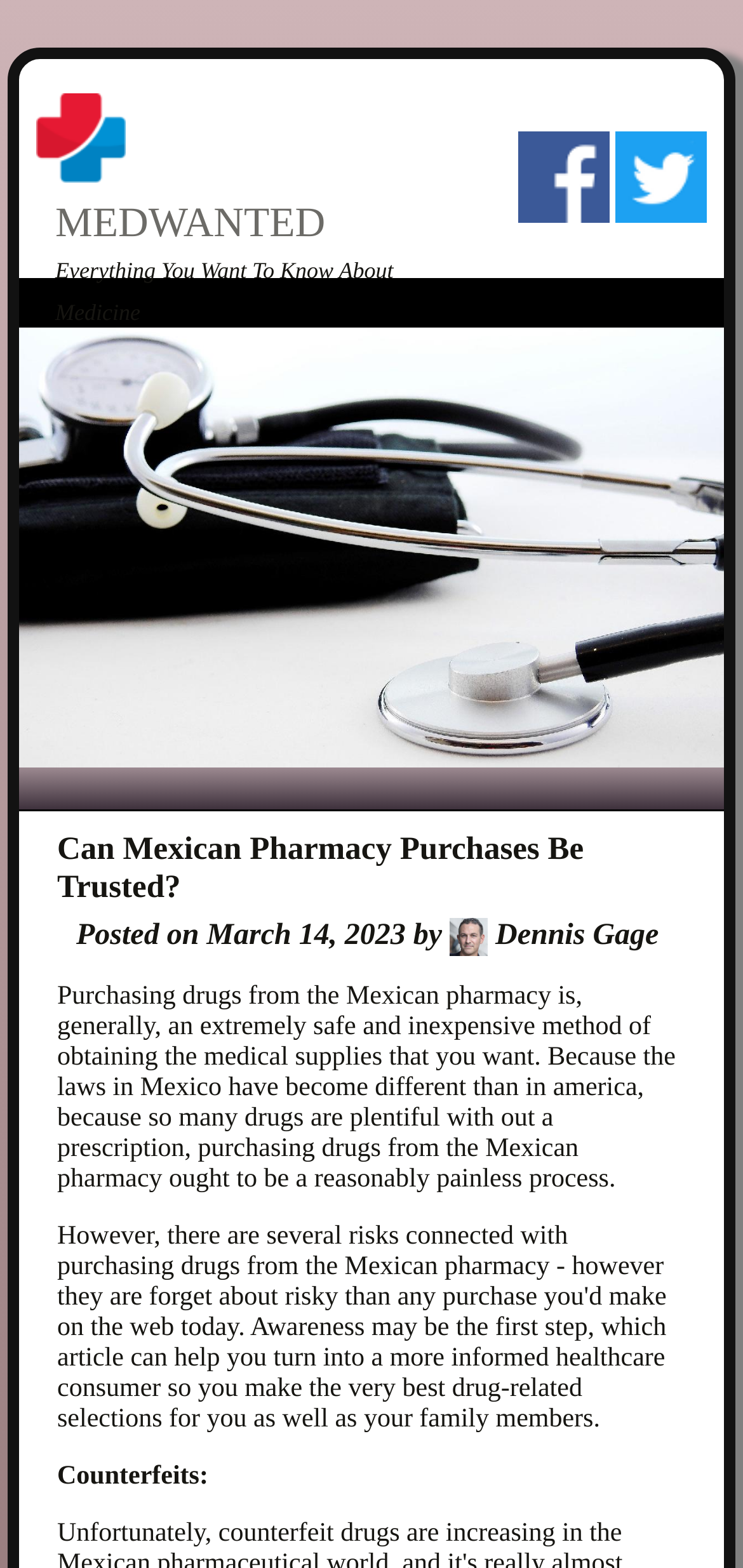Refer to the image and answer the question with as much detail as possible: What is the website's logo?

The website's logo is an image located at the top left corner of the webpage, with a bounding box coordinate of [0.049, 0.06, 0.169, 0.117]. It is an image with the text 'medwanted.com'.